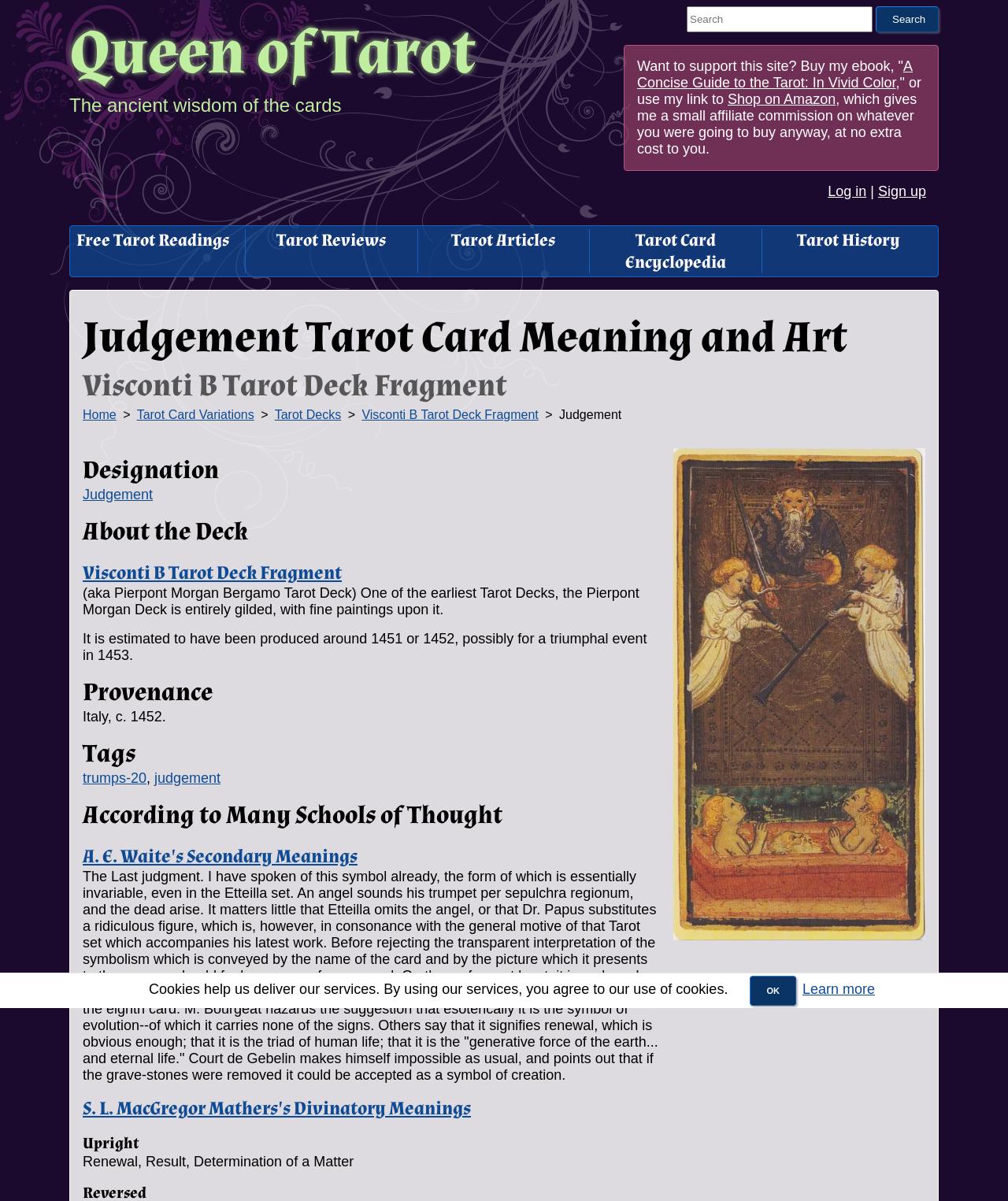Find the bounding box coordinates for the area that must be clicked to perform this action: "Learn more about cookies".

[0.796, 0.817, 0.868, 0.83]